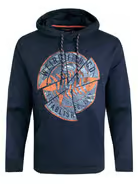What is the purpose of the drawstring on the hood?
Look at the screenshot and respond with one word or a short phrase.

Adjustment